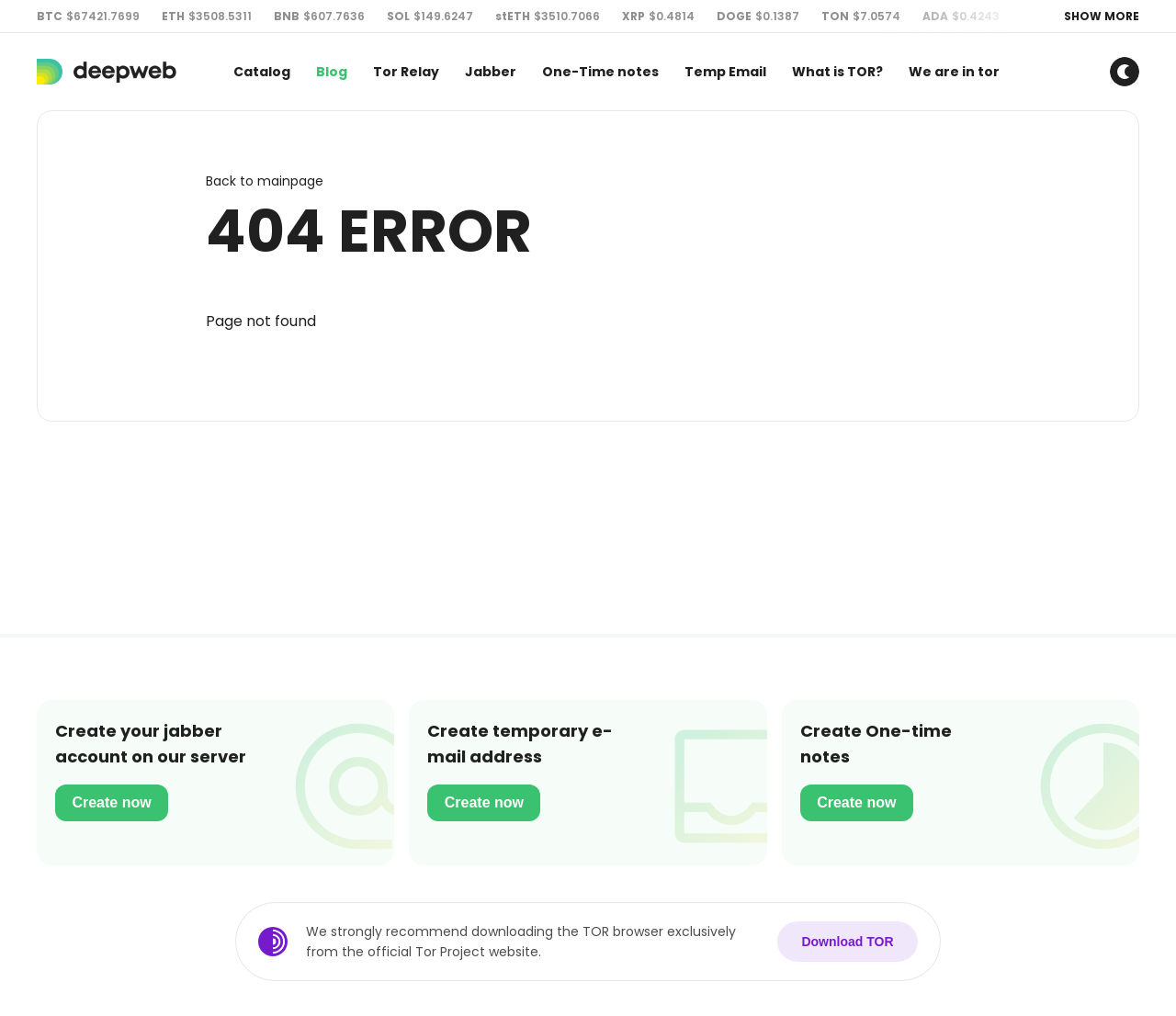How many cryptocurrencies are listed on the webpage?
From the details in the image, answer the question comprehensively.

I counted the number of cryptocurrencies listed on the webpage, and there are 9 of them, including BTC, ETH, BNB, SOL, stETH, XRP, DOGE, TON, and ADA.